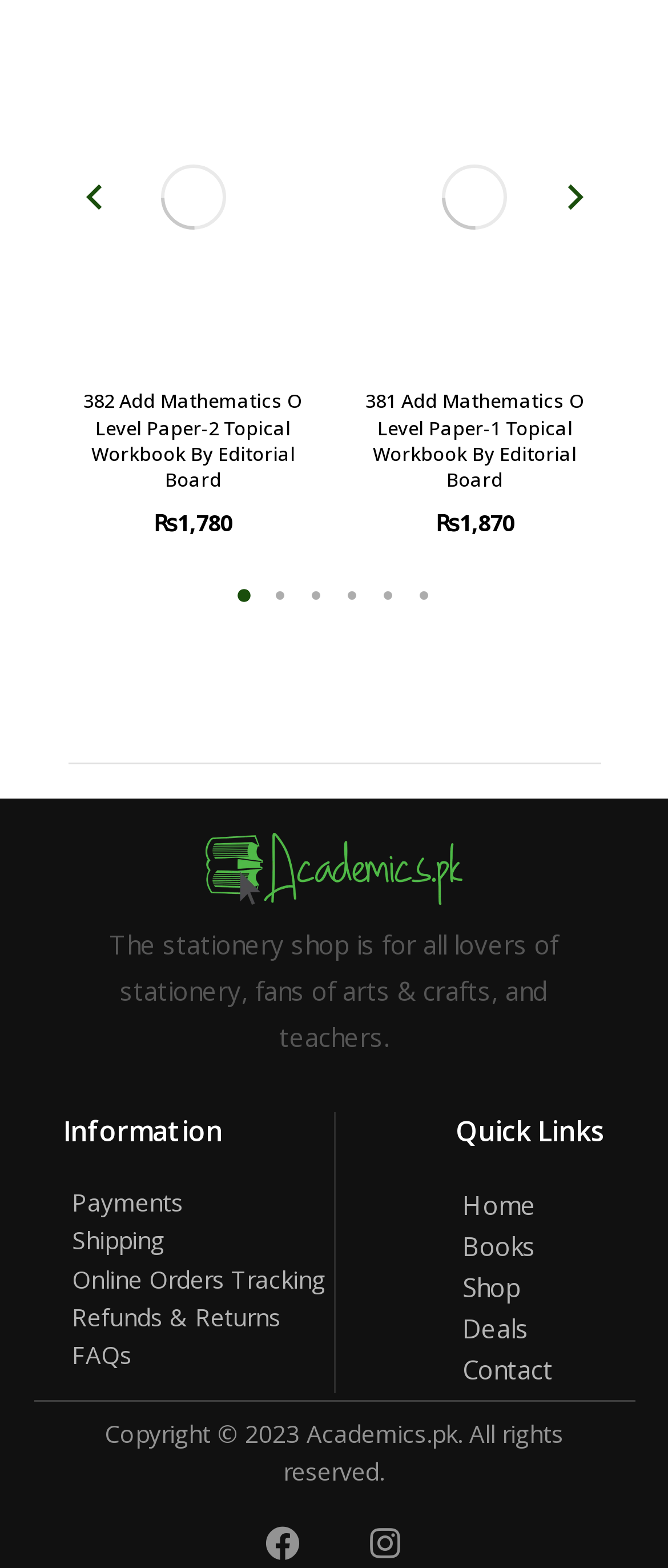Locate the bounding box coordinates of the area where you should click to accomplish the instruction: "Go to 'Home' page".

[0.692, 0.755, 0.828, 0.781]